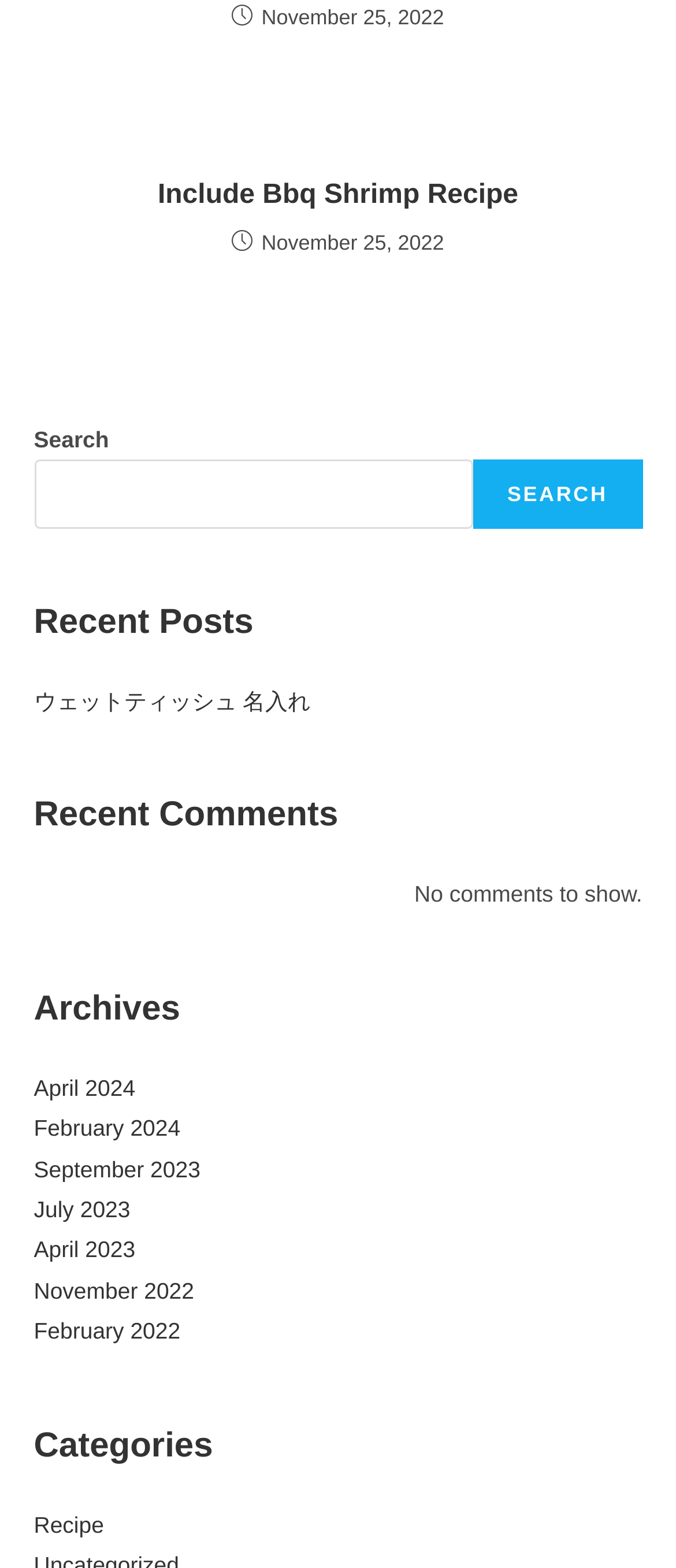Identify the bounding box for the described UI element. Provide the coordinates in (top-left x, top-left y, bottom-right x, bottom-right y) format with values ranging from 0 to 1: parent_node: SEARCH name="s"

[0.05, 0.293, 0.699, 0.337]